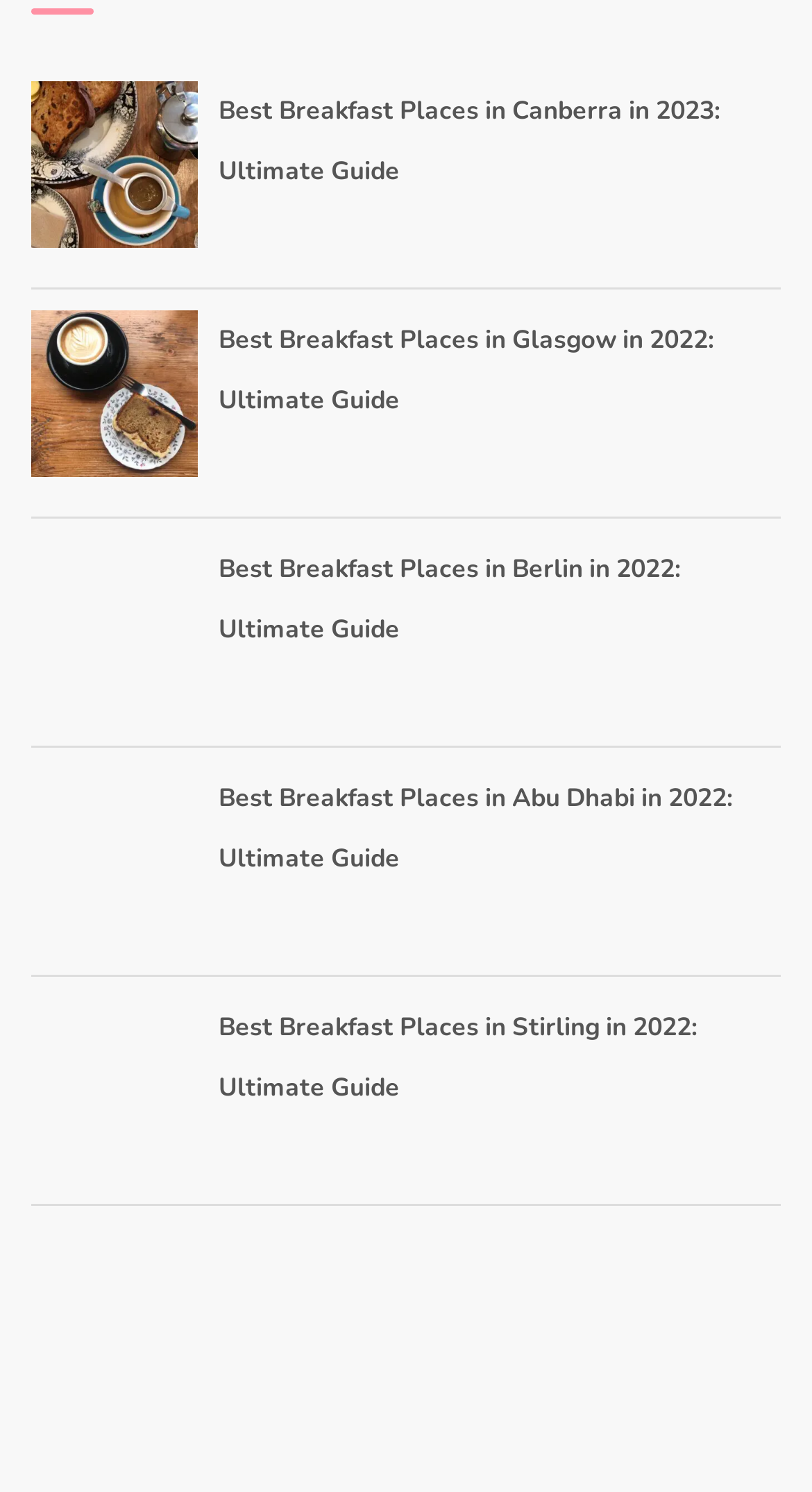Please specify the bounding box coordinates of the clickable region necessary for completing the following instruction: "click on the link to best breakfast places in Canberra". The coordinates must consist of four float numbers between 0 and 1, i.e., [left, top, right, bottom].

[0.038, 0.14, 0.269, 0.174]